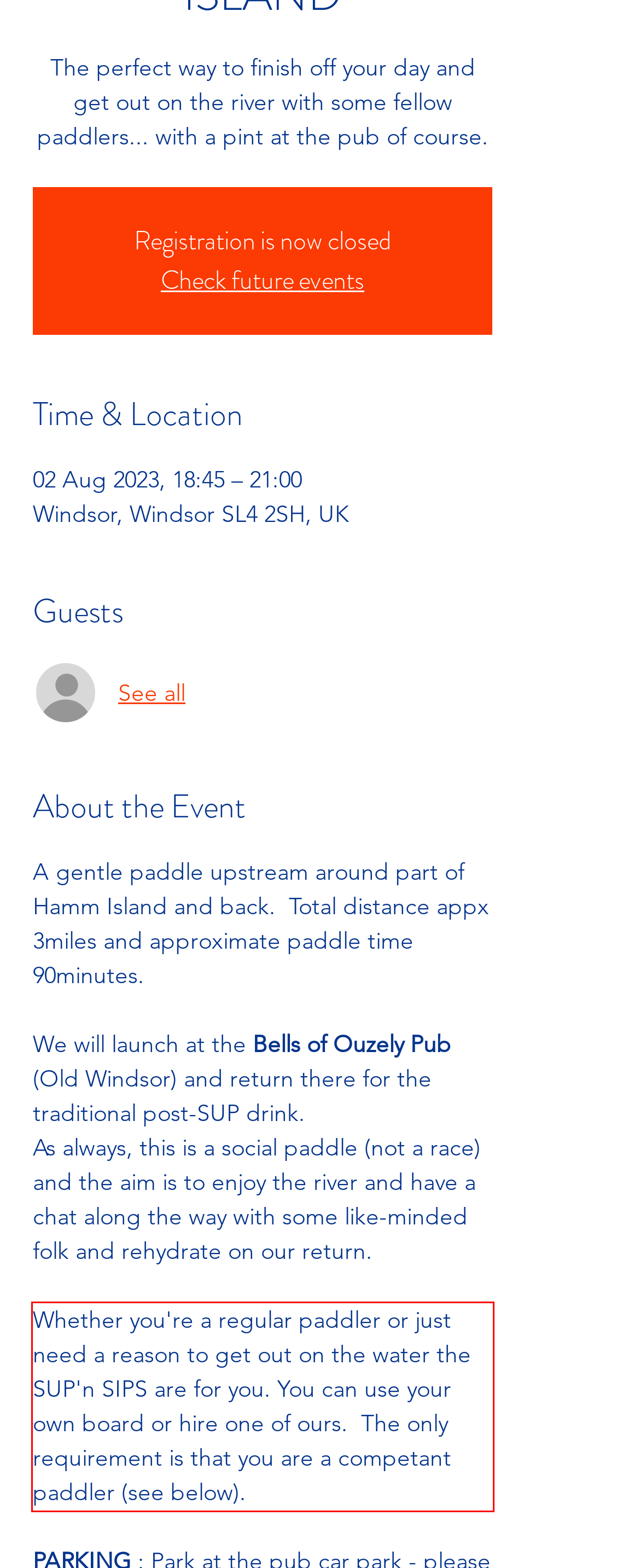Identify the text inside the red bounding box in the provided webpage screenshot and transcribe it.

Whether you're a regular paddler or just need a reason to get out on the water the SUP'n SIPS are for you. You can use your own board or hire one of ours. The only requirement is that you are a competant paddler (see below).